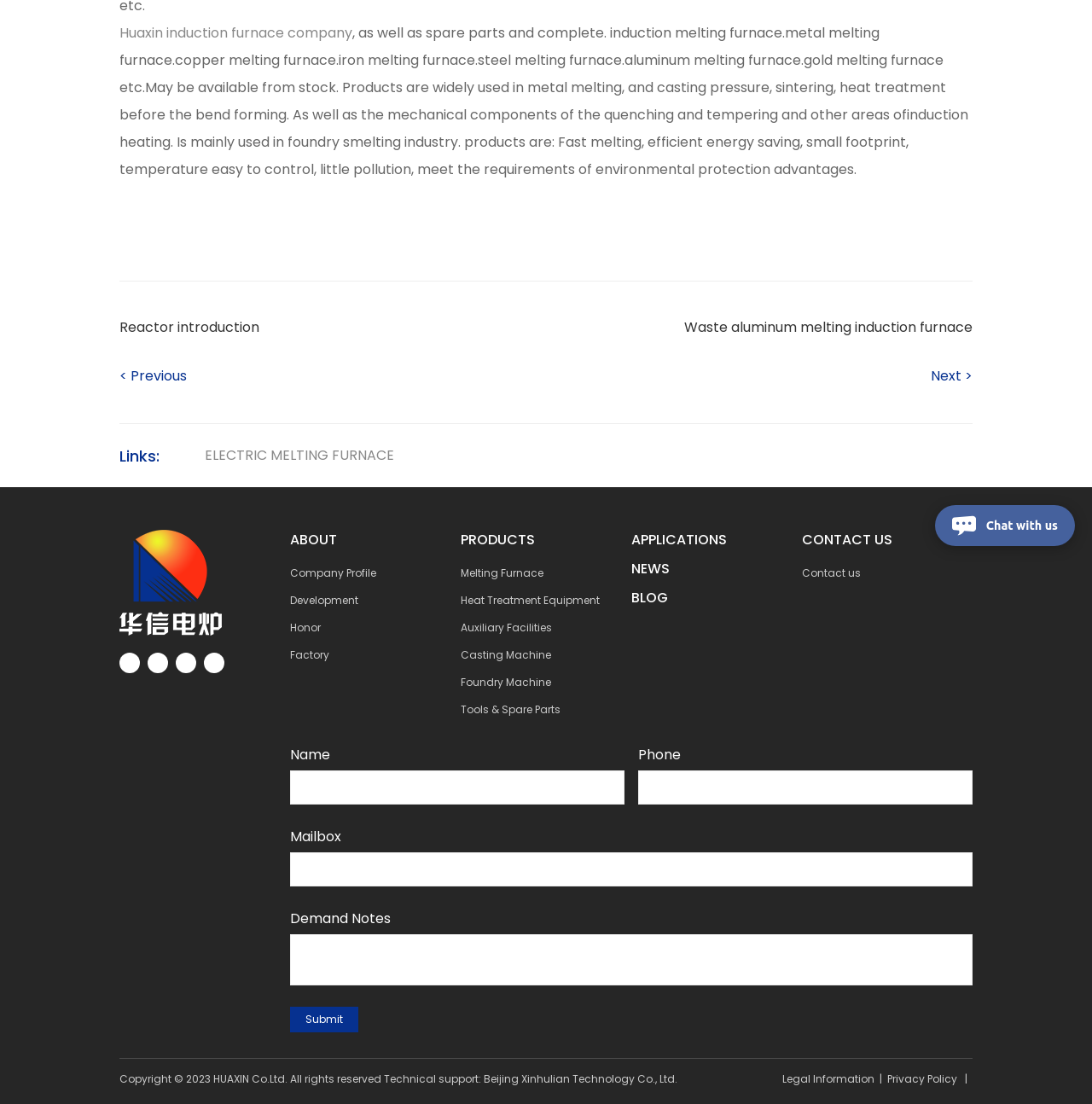What is the main application of the products?
Could you answer the question in a detailed manner, providing as much information as possible?

The StaticText element describes the products as 'widely used in metal melting, and casting pressure, sintering, heat treatment before the bend forming. As well as the mechanical components of the quenching and tempering and other areas of induction heating.' and 'mainly used in foundry smelting industry', which indicates that the main application of the products is in the foundry smelting industry.